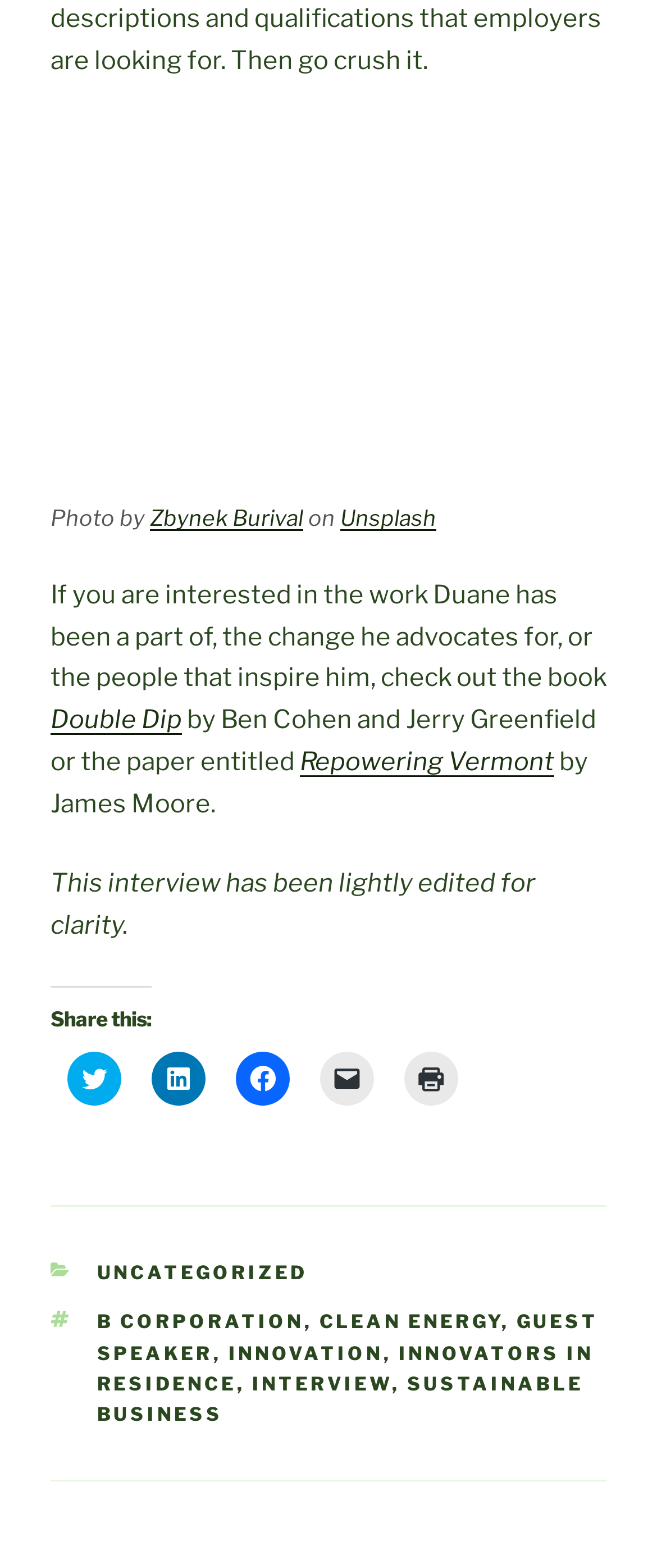Please provide a brief answer to the following inquiry using a single word or phrase:
What is the title of the book mentioned?

Double Dip